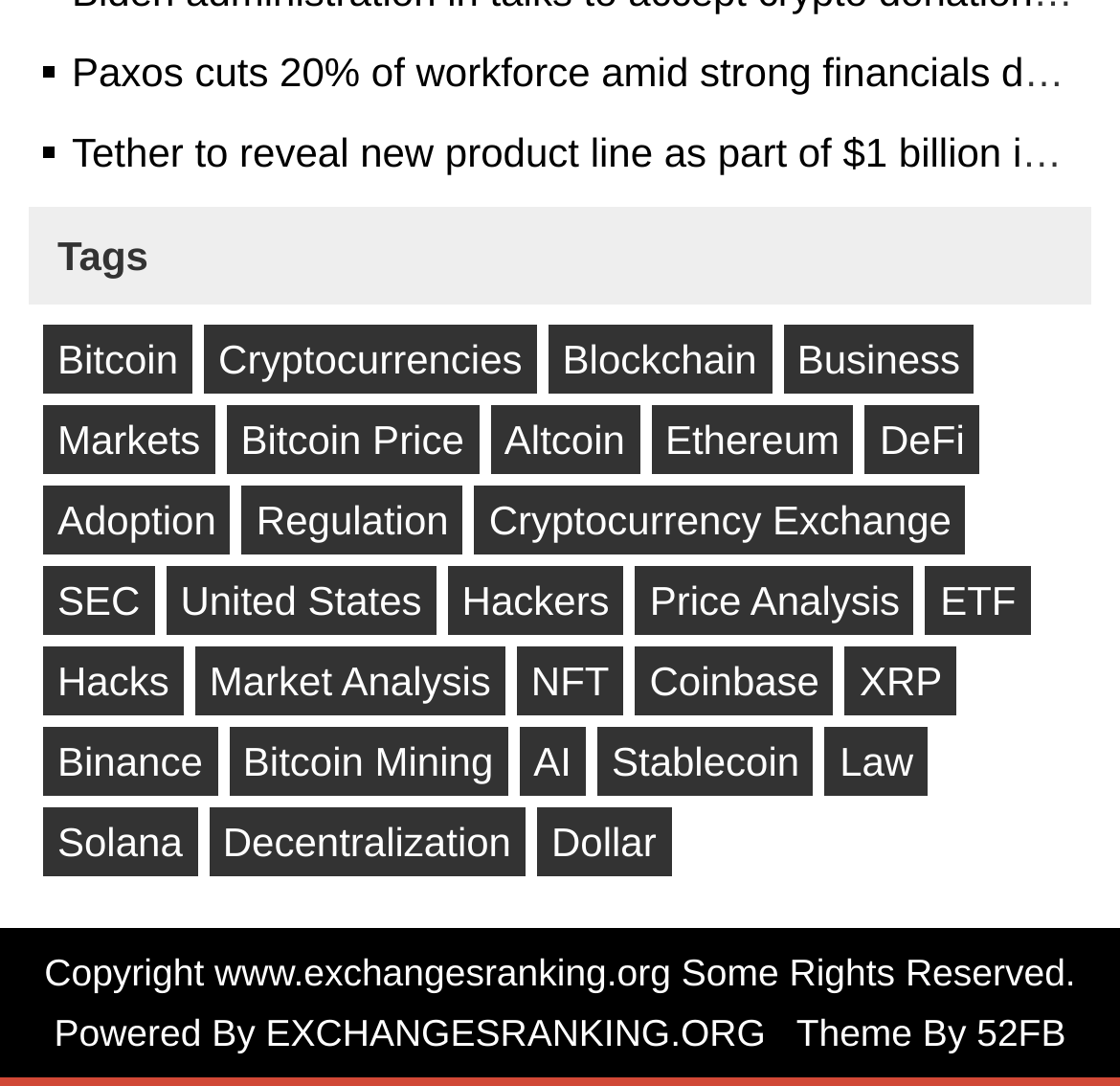Find and indicate the bounding box coordinates of the region you should select to follow the given instruction: "Read about Blockchain".

[0.489, 0.299, 0.689, 0.362]